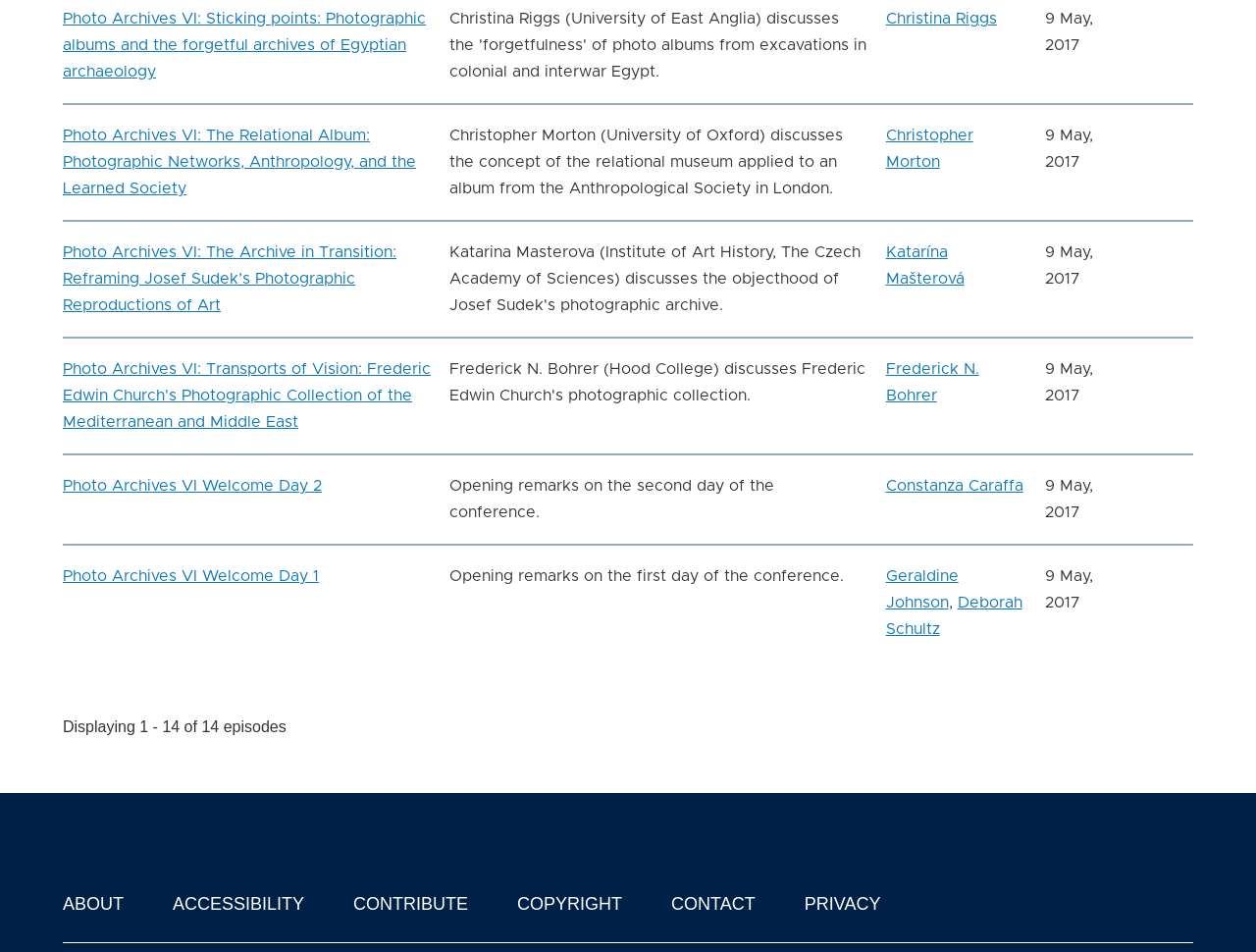What is the date of the episodes?
Provide a comprehensive and detailed answer to the question.

The date '9 May, 2017' is mentioned in each episode, indicating that all episodes were recorded or published on this date.